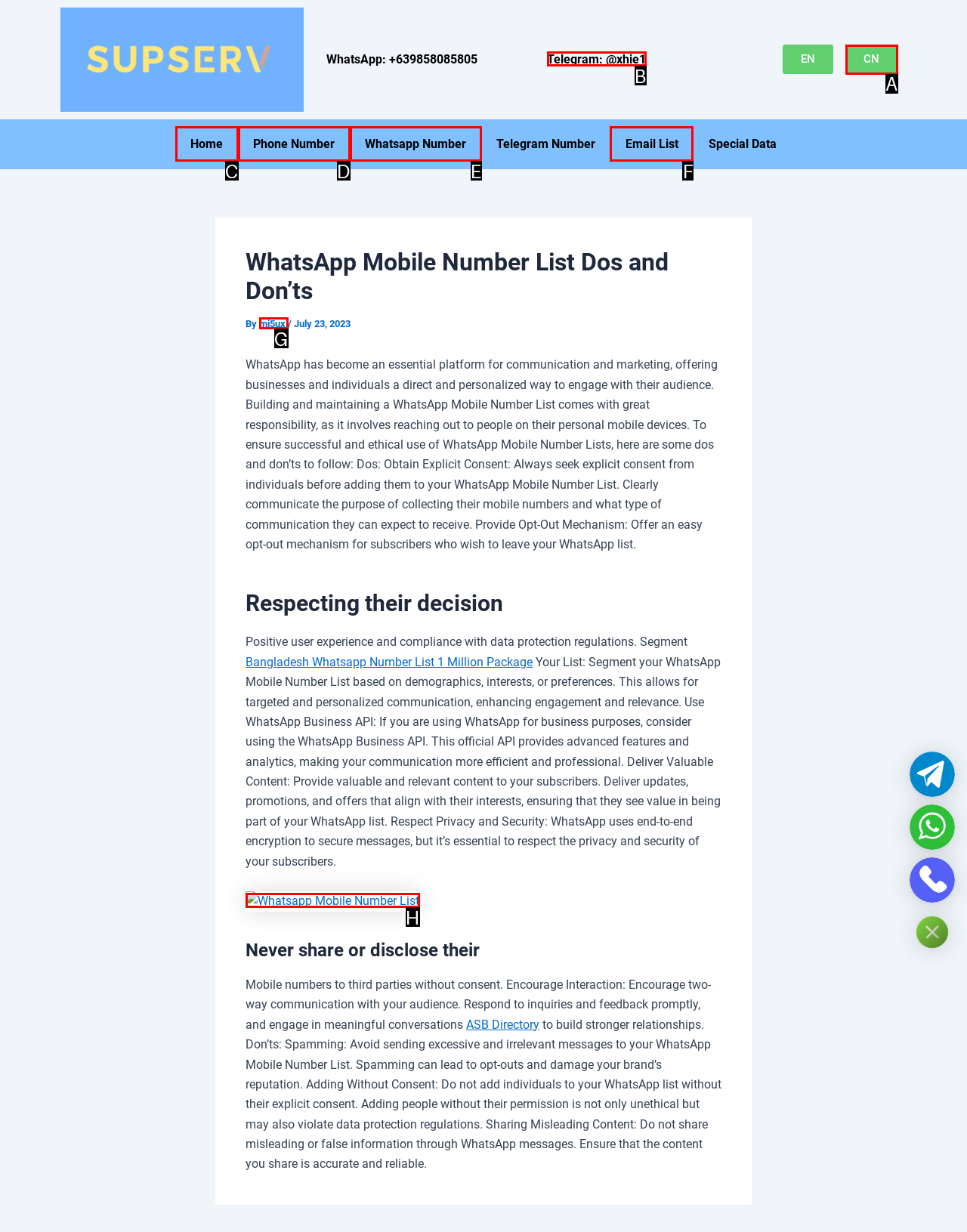What letter corresponds to the UI element to complete this task: Check Email List
Answer directly with the letter.

F